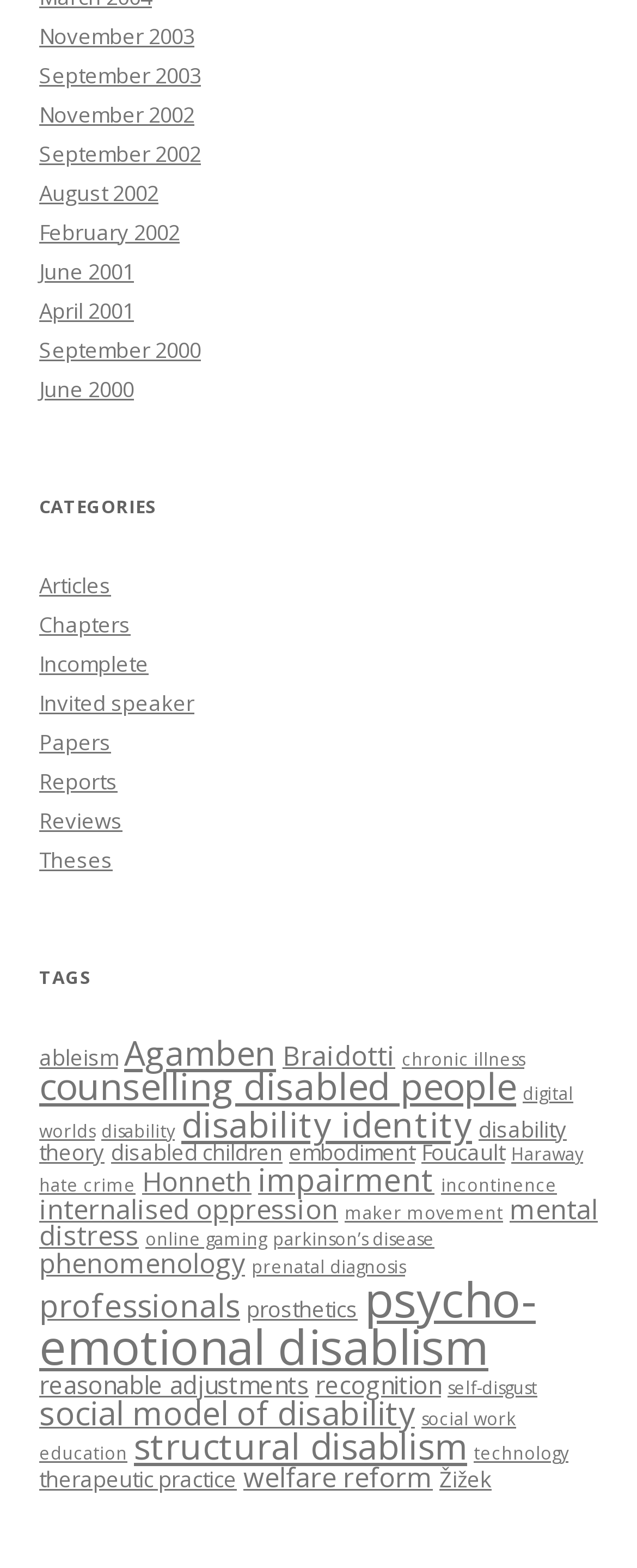How many items are tagged with 'psycho-emotional disablism'?
Answer the question based on the image using a single word or a brief phrase.

40 items